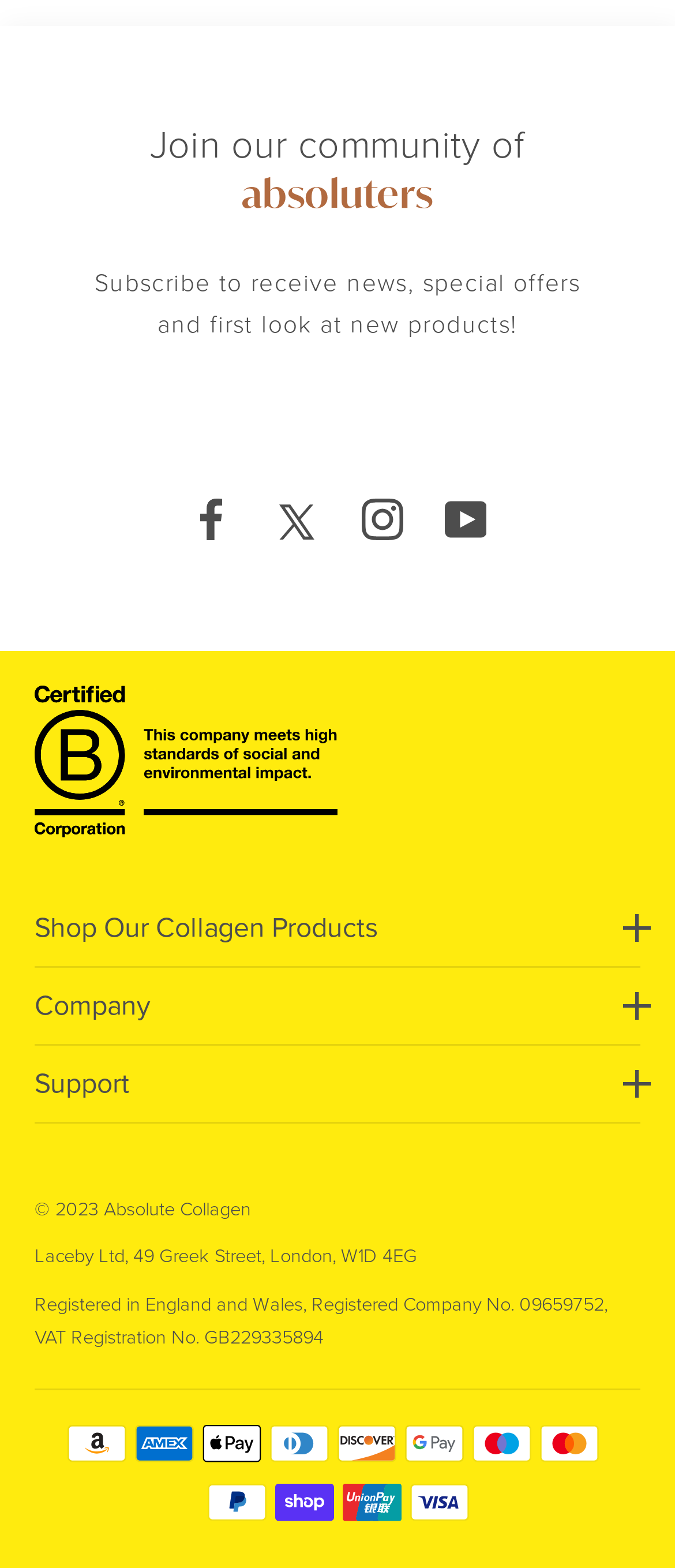Determine the bounding box coordinates for the clickable element required to fulfill the instruction: "Click on the 'Shop Our Collagen Products' link". Provide the coordinates as four float numbers between 0 and 1, i.e., [left, top, right, bottom].

[0.051, 0.579, 0.559, 0.604]